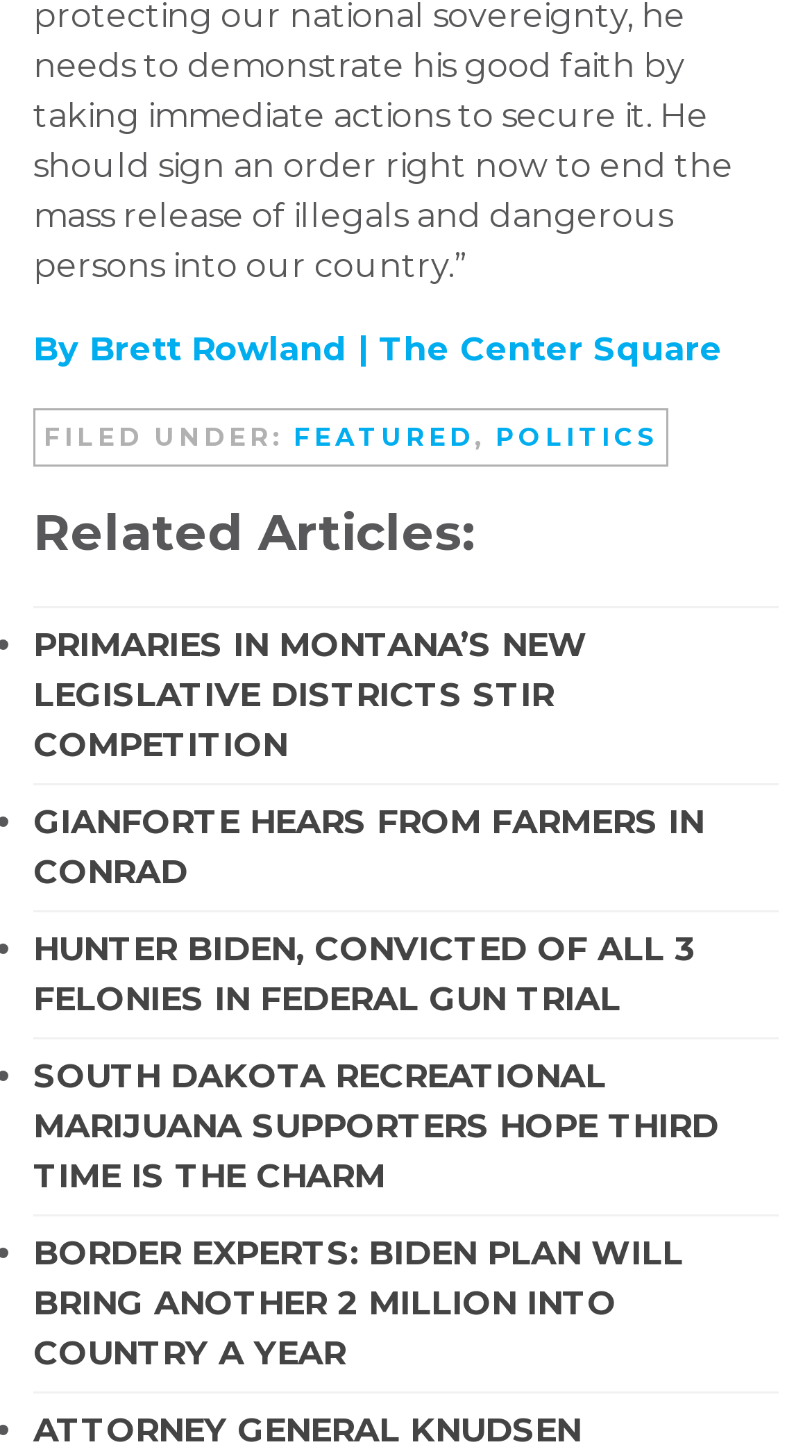Determine the bounding box for the described HTML element: "The Center Square". Ensure the coordinates are four float numbers between 0 and 1 in the format [left, top, right, bottom].

[0.467, 0.226, 0.89, 0.253]